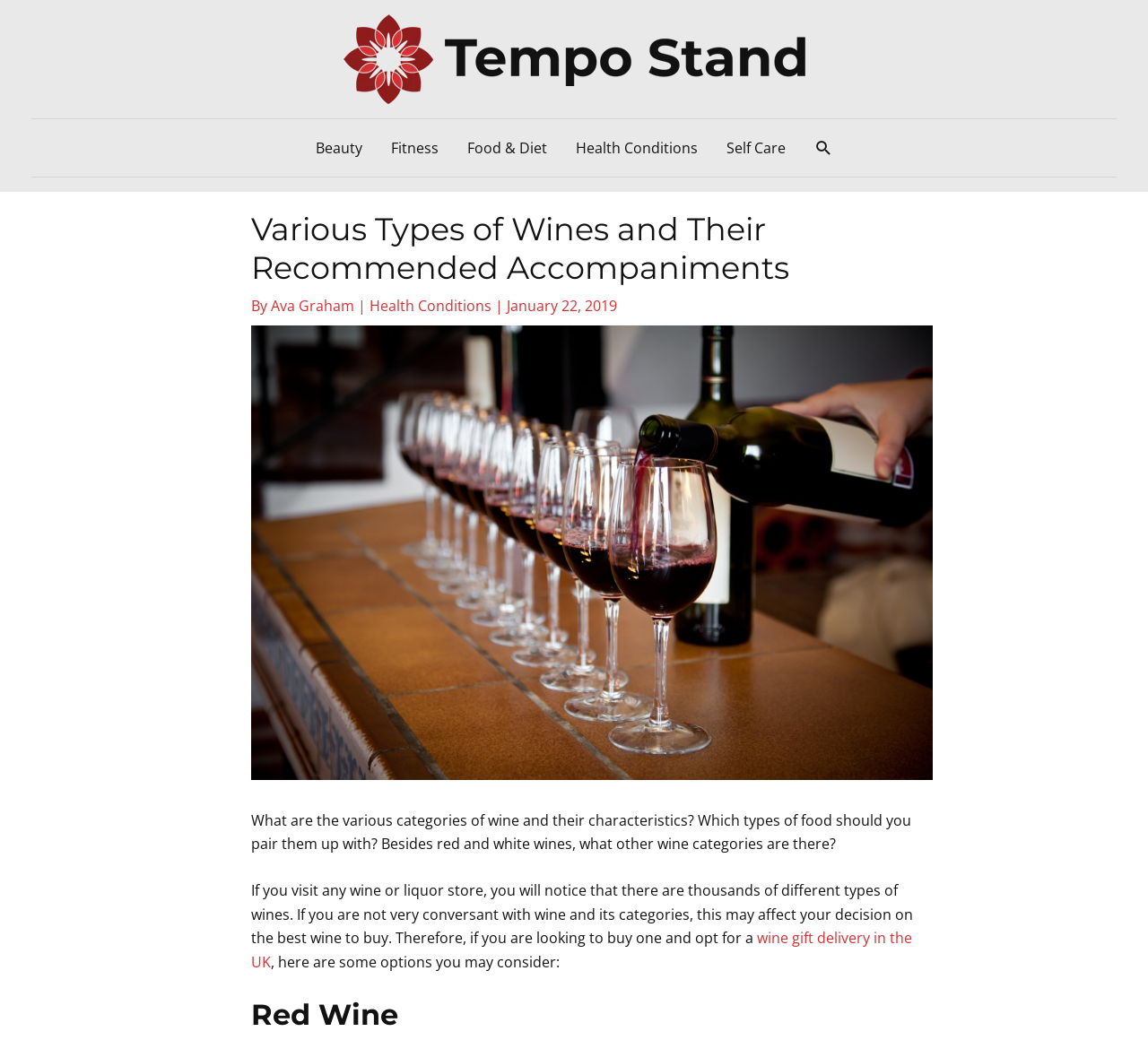Determine the bounding box coordinates of the clickable element to complete this instruction: "Navigate to the Food & Diet page". Provide the coordinates in the format of four float numbers between 0 and 1, [left, top, right, bottom].

[0.394, 0.115, 0.489, 0.17]